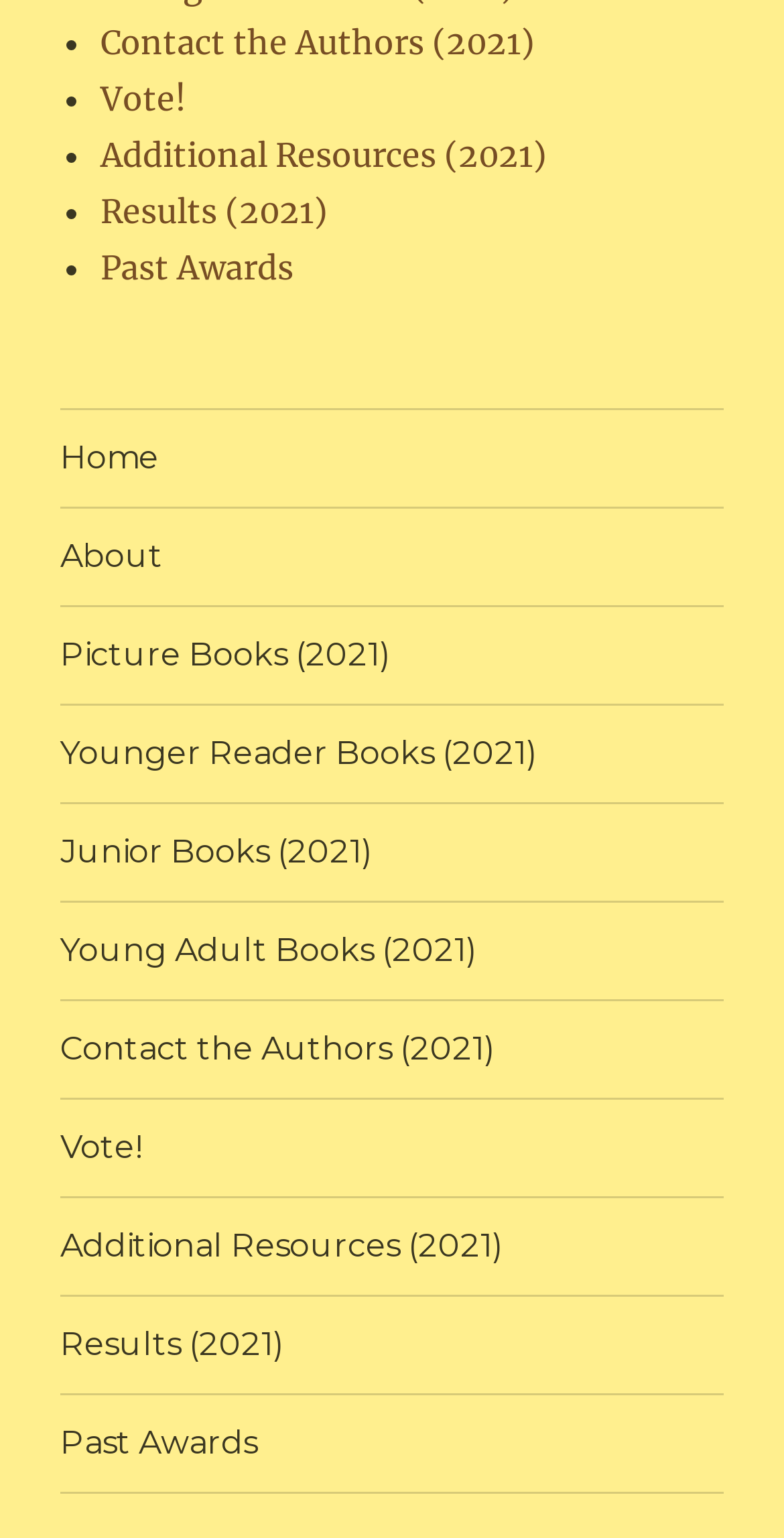Identify the bounding box coordinates of the region that should be clicked to execute the following instruction: "Explore additional resources".

[0.128, 0.087, 0.697, 0.113]